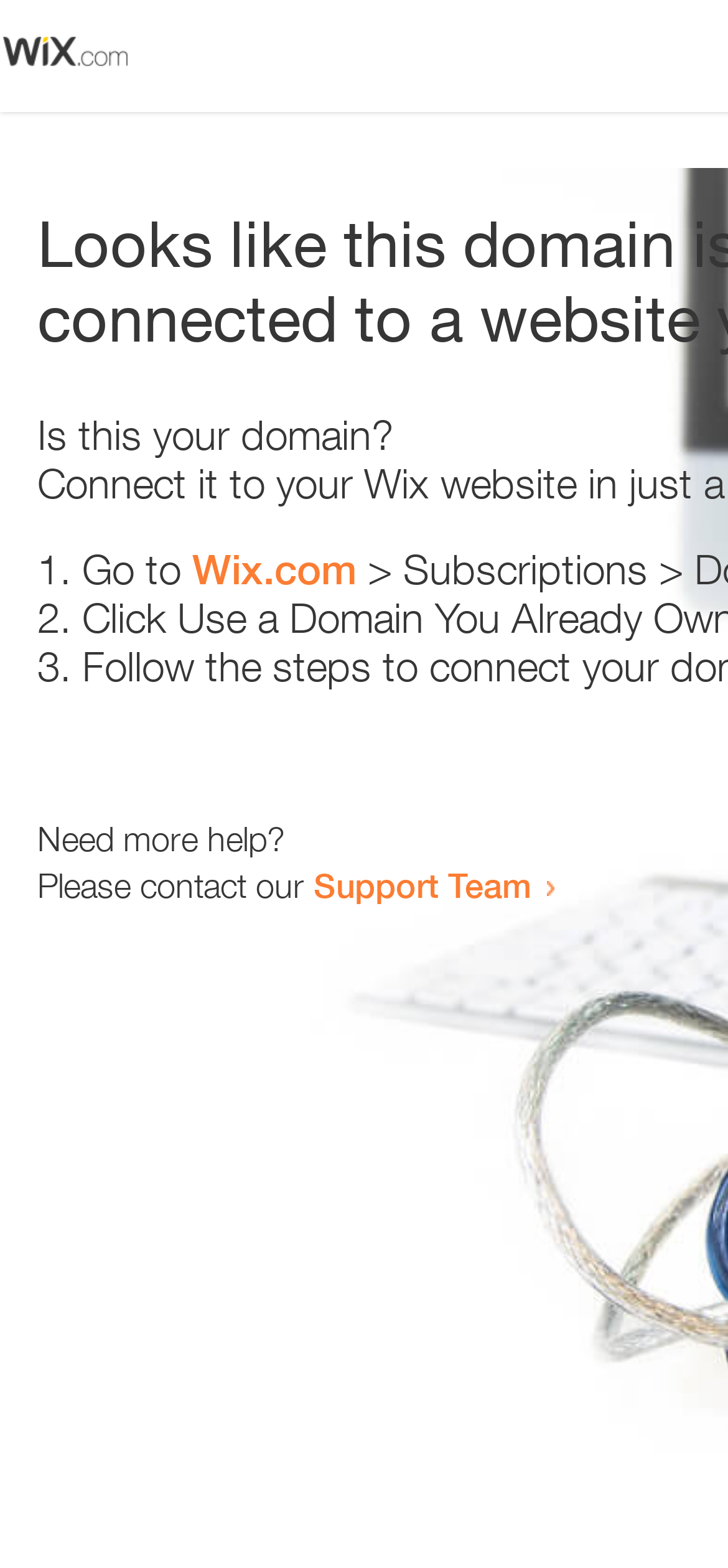How many text elements are present below the list markers?
Use the image to answer the question with a single word or phrase.

2